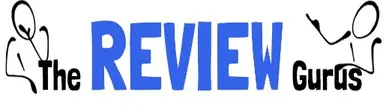Provide a one-word or short-phrase response to the question:
What is on either side of the logo?

Playful stick figures